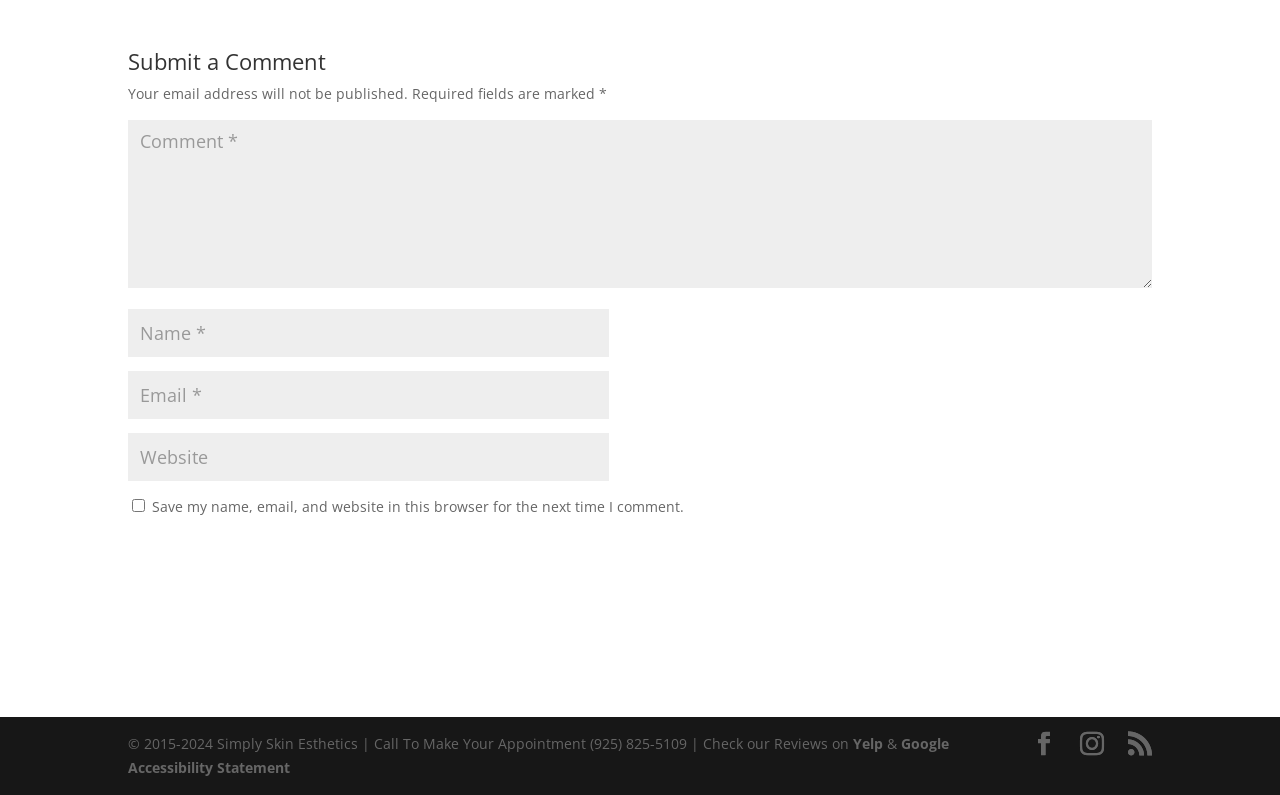Answer the question below using just one word or a short phrase: 
Is the 'Save my name, email, and website' checkbox checked by default?

No